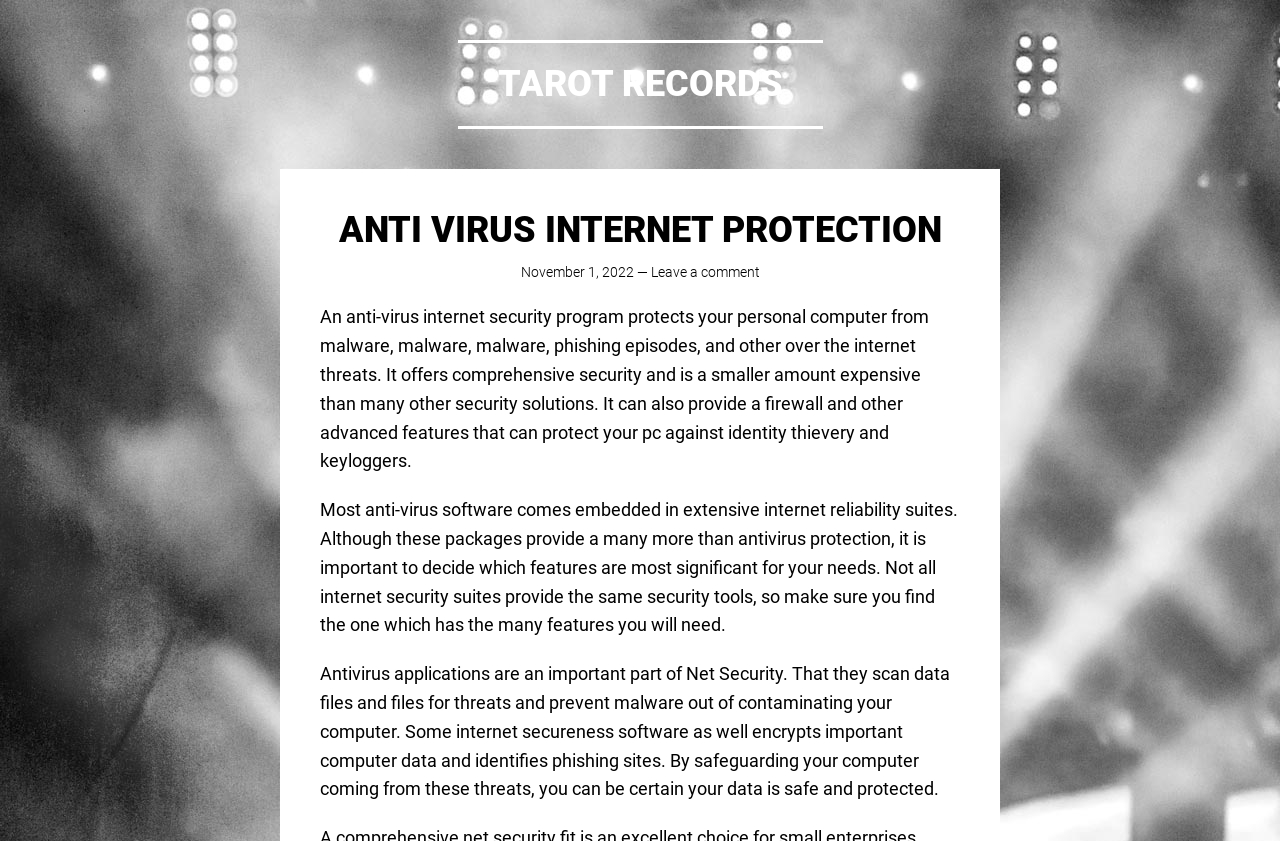Identify the bounding box for the described UI element. Provide the coordinates in (top-left x, top-left y, bottom-right x, bottom-right y) format with values ranging from 0 to 1: Tarot Records

[0.389, 0.075, 0.611, 0.125]